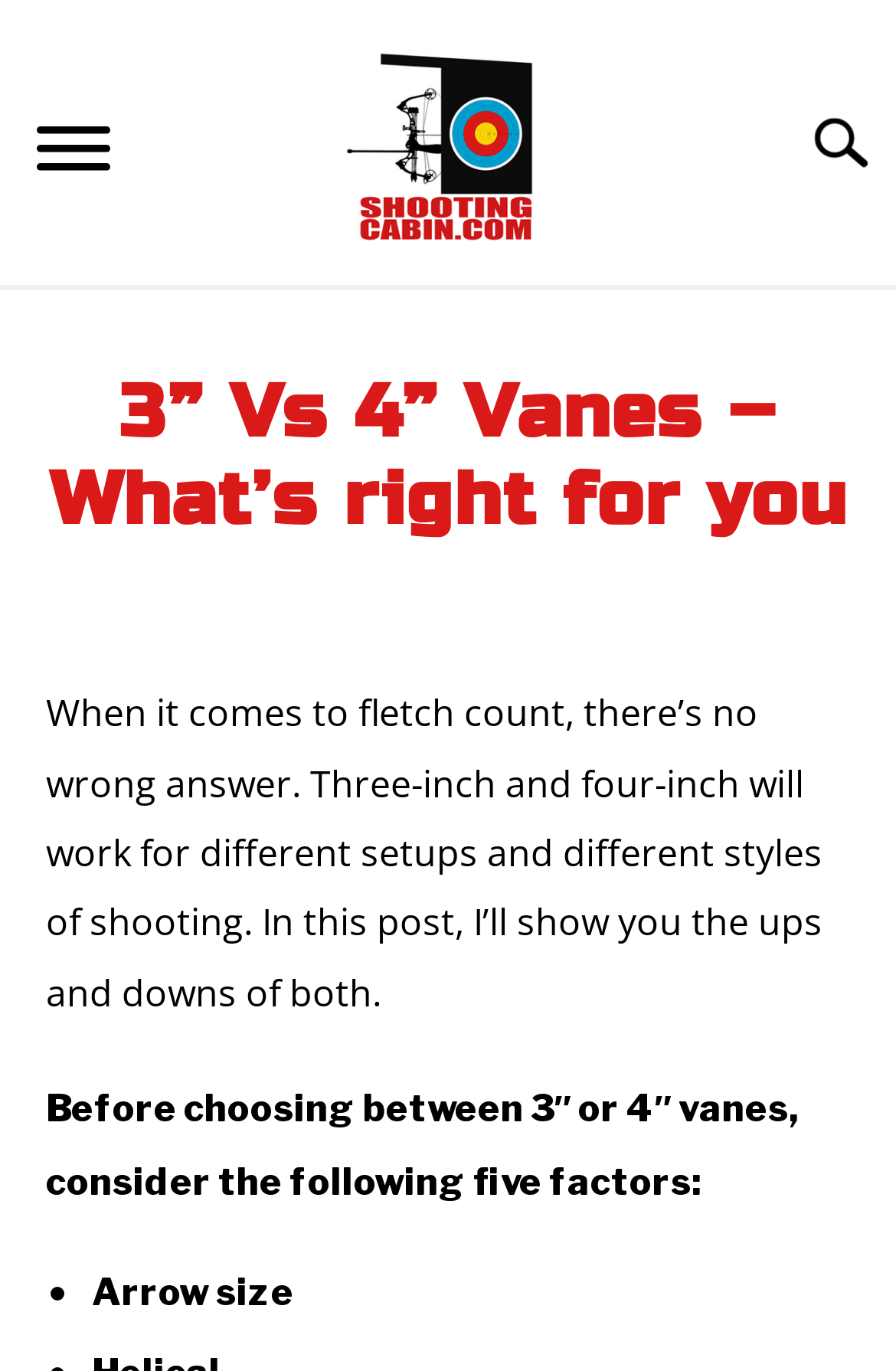What is the topic of this article? Analyze the screenshot and reply with just one word or a short phrase.

3” Vs 4” Vanes